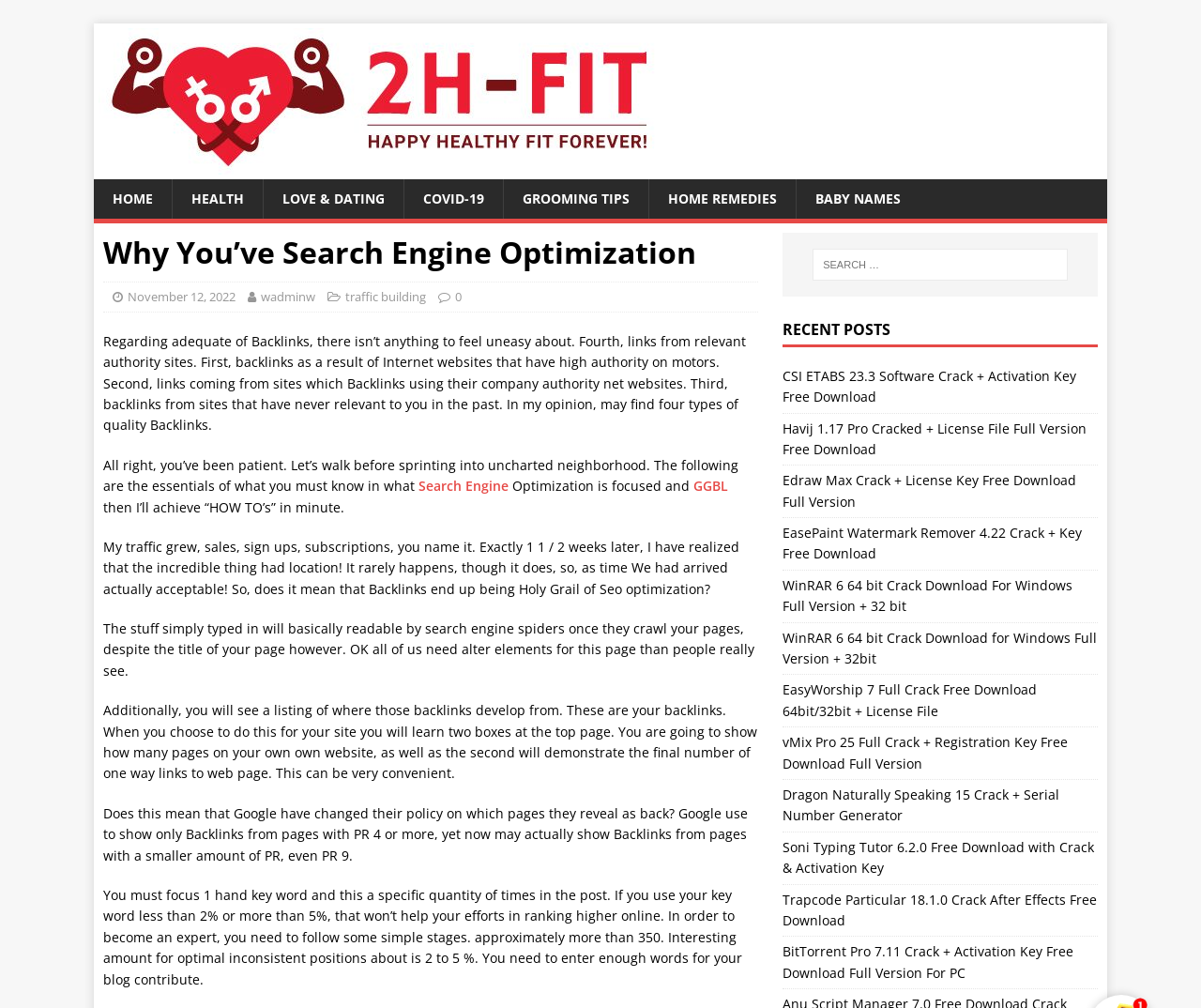Summarize the webpage with a detailed and informative caption.

This webpage is about search engine optimization (SEO) and its importance. At the top, there is a logo image of "Health and Glow | 2H-Fit |" and a navigation menu with links to "HOME", "HEALTH", "LOVE & DATING", "COVID-19", "GROOMING TIPS", "HOME REMEDIES", and "BABY NAMES". 

Below the navigation menu, there is a header section with a heading "Why You’ve Search Engine Optimization" and links to the date "November 12, 2022", the author "wadminw", and the category "traffic building". 

The main content of the webpage is divided into several paragraphs discussing the importance of backlinks in SEO. The text explains that there are four types of quality backlinks and emphasizes the need to focus on a specific keyword and use it a certain number of times in a post. 

On the right side of the webpage, there is a search box with a label "Search for:" and a section titled "RECENT POSTS" with links to various software crack and download pages, such as CSI ETABS 23.3 Software Crack, Havij 1.17 Pro Cracked, and WinRAR 6 64 bit Crack Download.